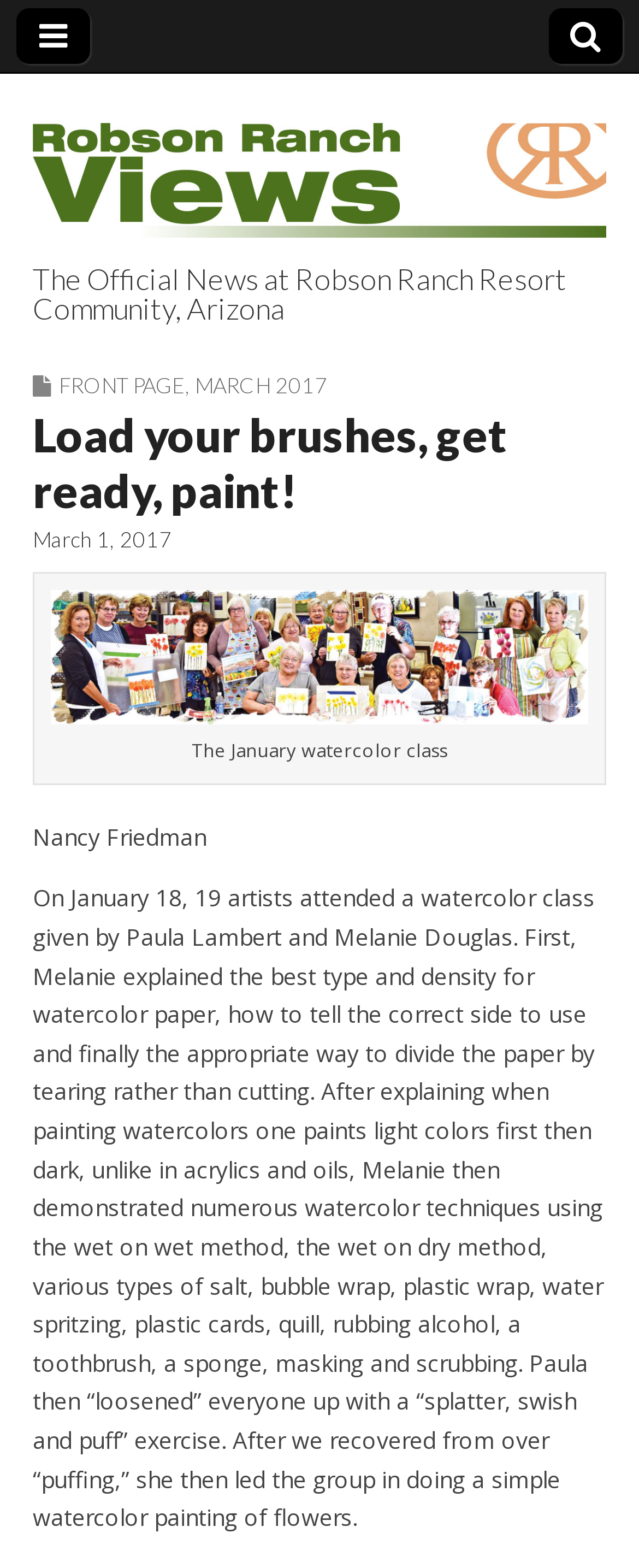What is the date of the watercolor class?
Could you answer the question with a detailed and thorough explanation?

I found the answer by reading the StaticText element that describes the watercolor class, which states that the class was given 'On January 18'.